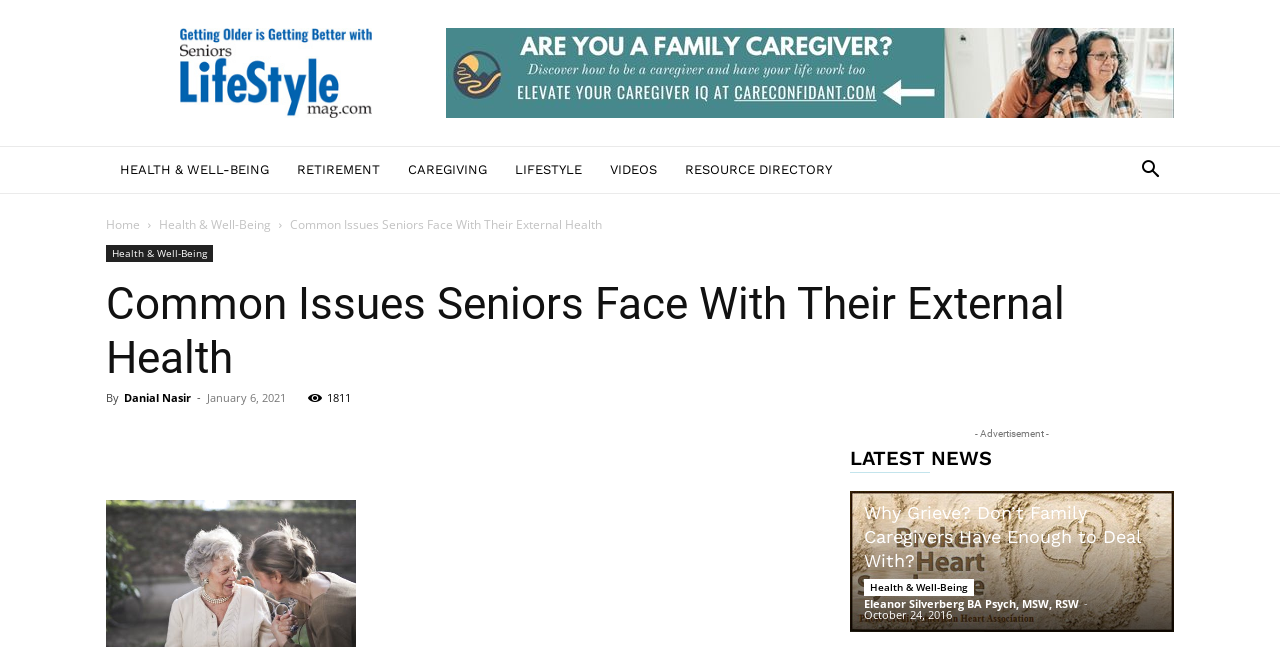How many social media links are there below the article 'Common Issues Seniors Face With Their External Health'?
Refer to the image and respond with a one-word or short-phrase answer.

7